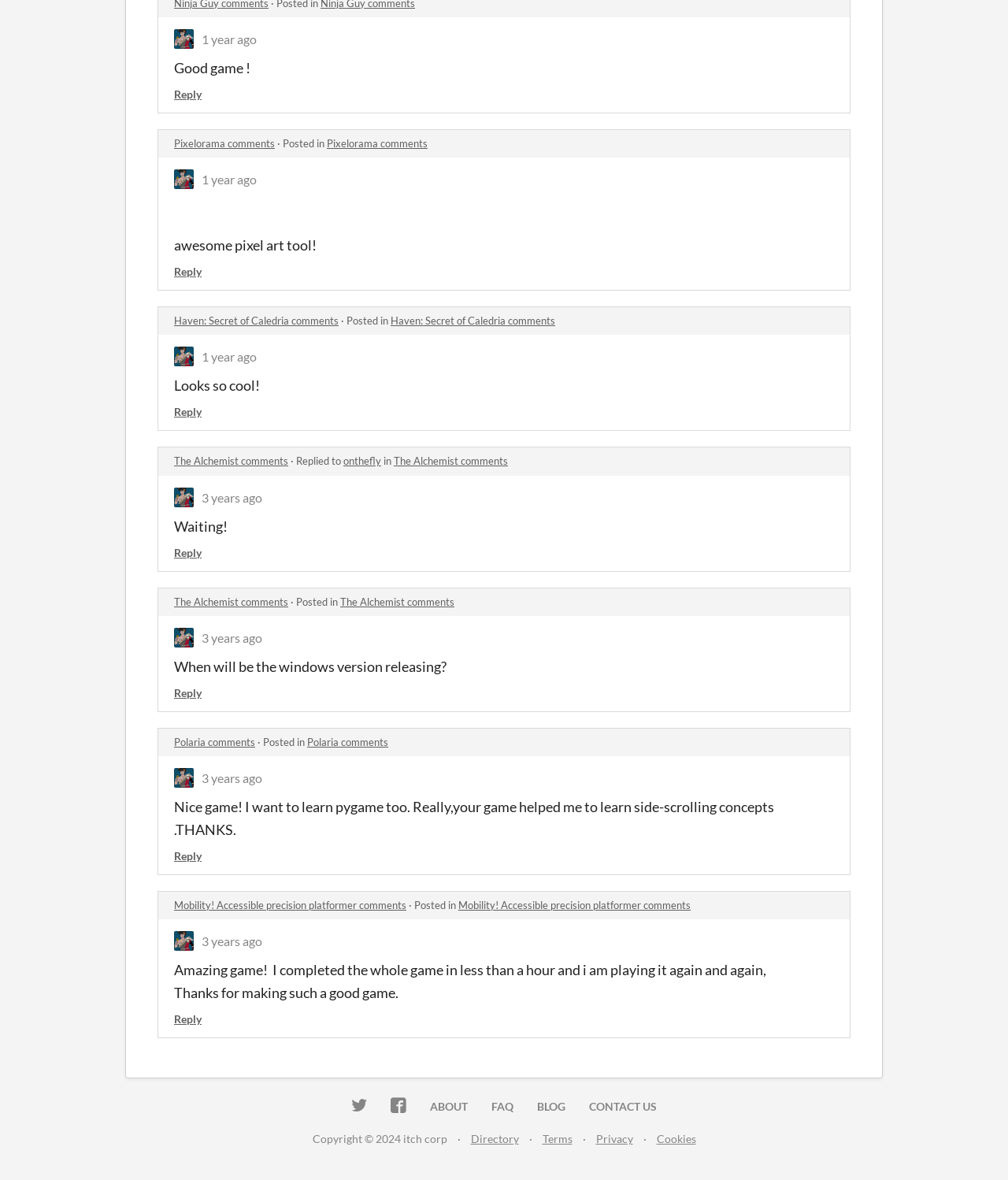Extract the bounding box coordinates of the UI element described by: "Mobility! Accessible precision platformer comments". The coordinates should include four float numbers ranging from 0 to 1, e.g., [left, top, right, bottom].

[0.173, 0.762, 0.403, 0.772]